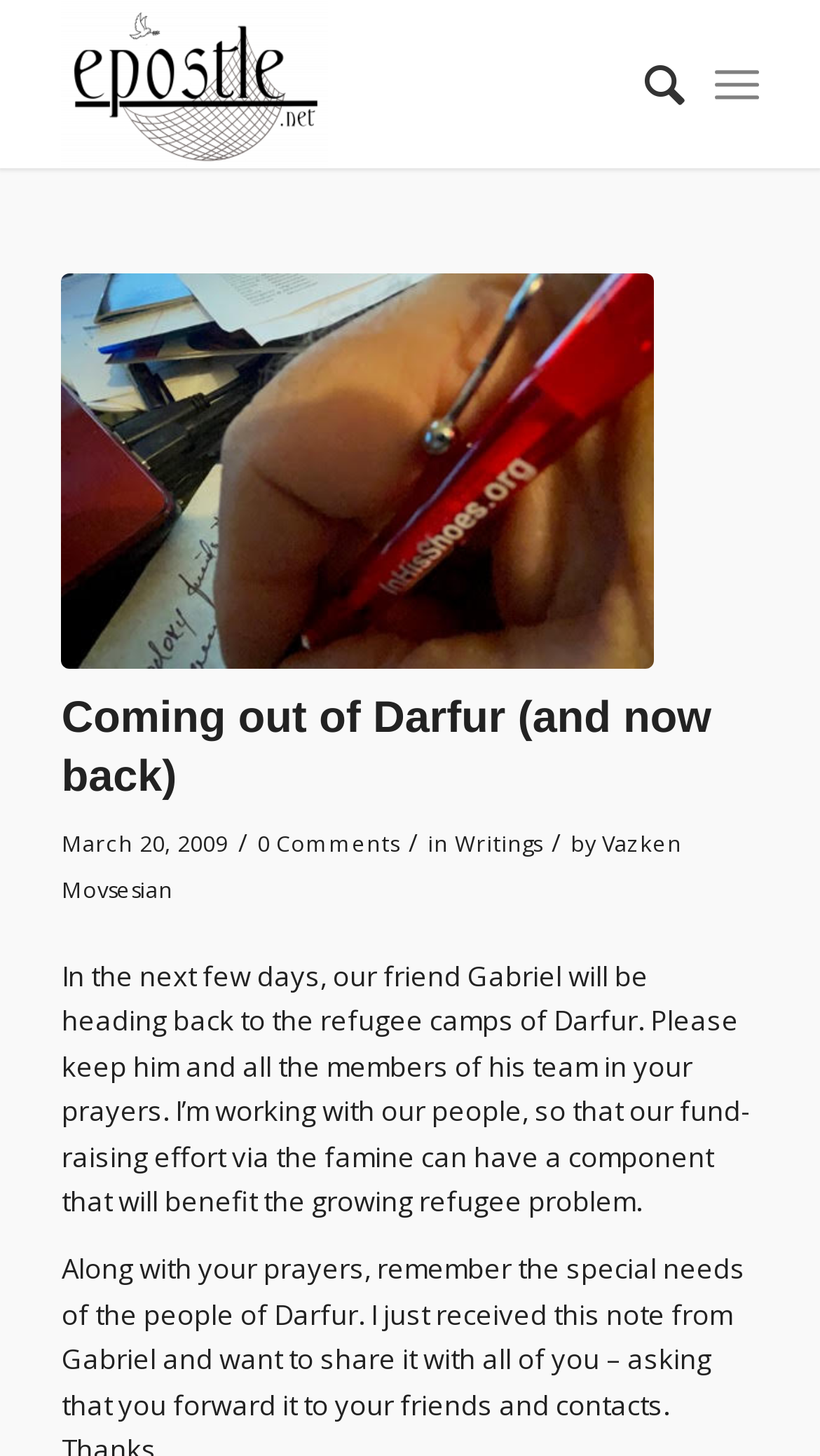Provide the bounding box coordinates for the area that should be clicked to complete the instruction: "Read the post titled Coming out of Darfur (and now back)".

[0.075, 0.474, 0.925, 0.554]